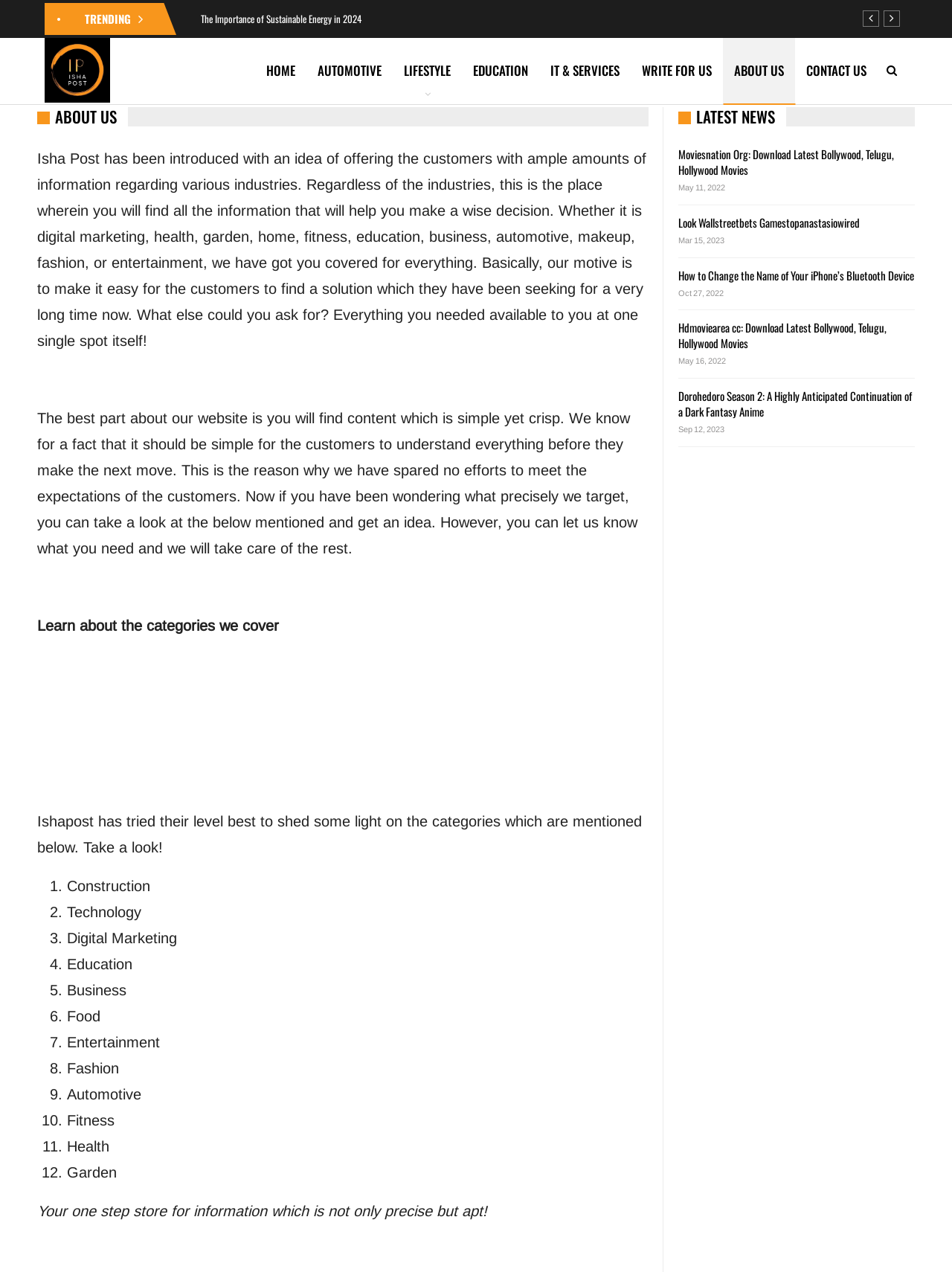Find the bounding box coordinates for the element described here: "Automotive".

[0.355, 0.029, 0.445, 0.082]